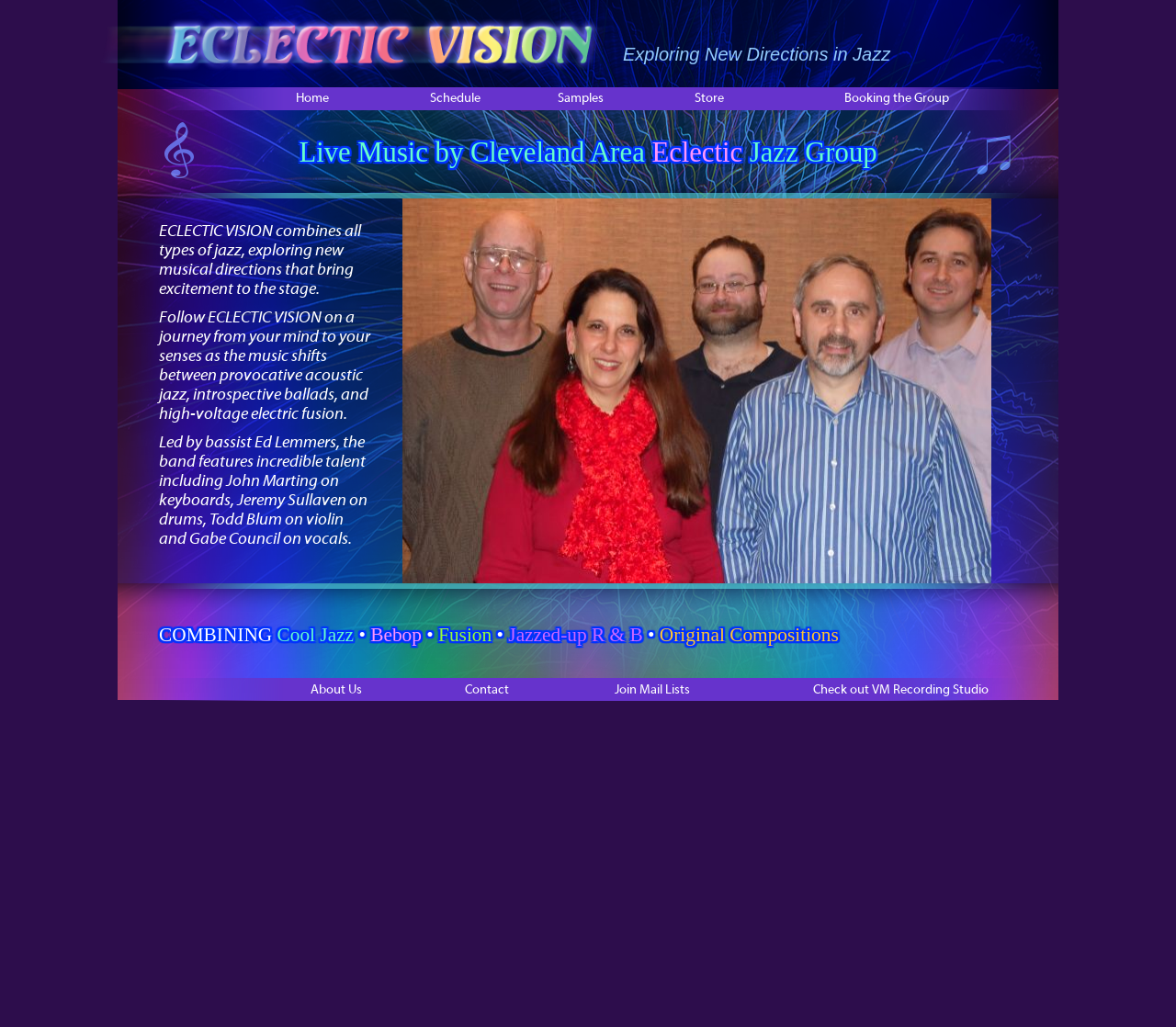How many musicians are mentioned in the group?
By examining the image, provide a one-word or phrase answer.

5